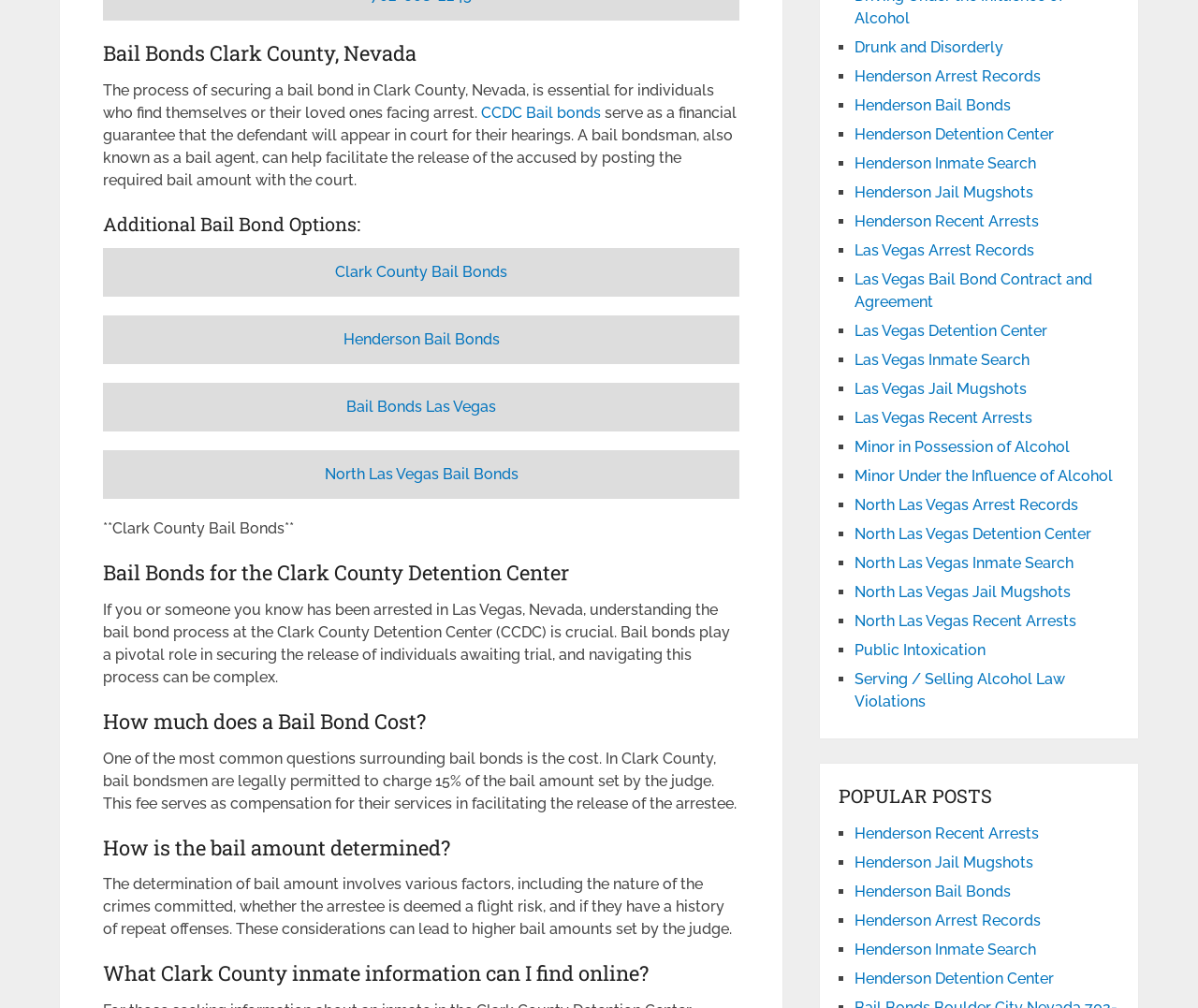From the screenshot, find the bounding box of the UI element matching this description: "Public Intoxication". Supply the bounding box coordinates in the form [left, top, right, bottom], each a float between 0 and 1.

[0.713, 0.636, 0.823, 0.654]